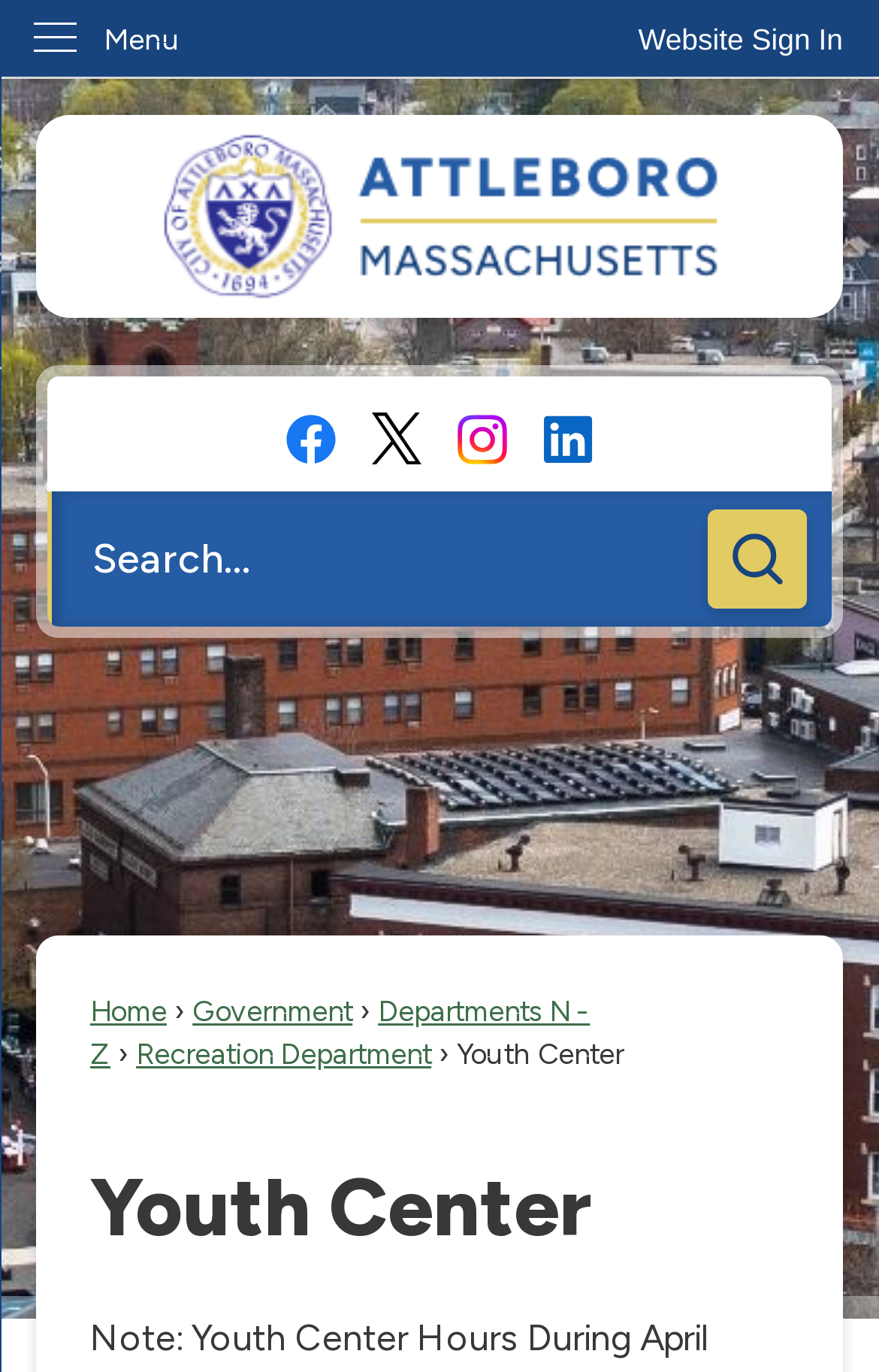Specify the bounding box coordinates of the area to click in order to execute this command: 'Go to Home page'. The coordinates should consist of four float numbers ranging from 0 to 1, and should be formatted as [left, top, right, bottom].

[0.103, 0.725, 0.19, 0.749]